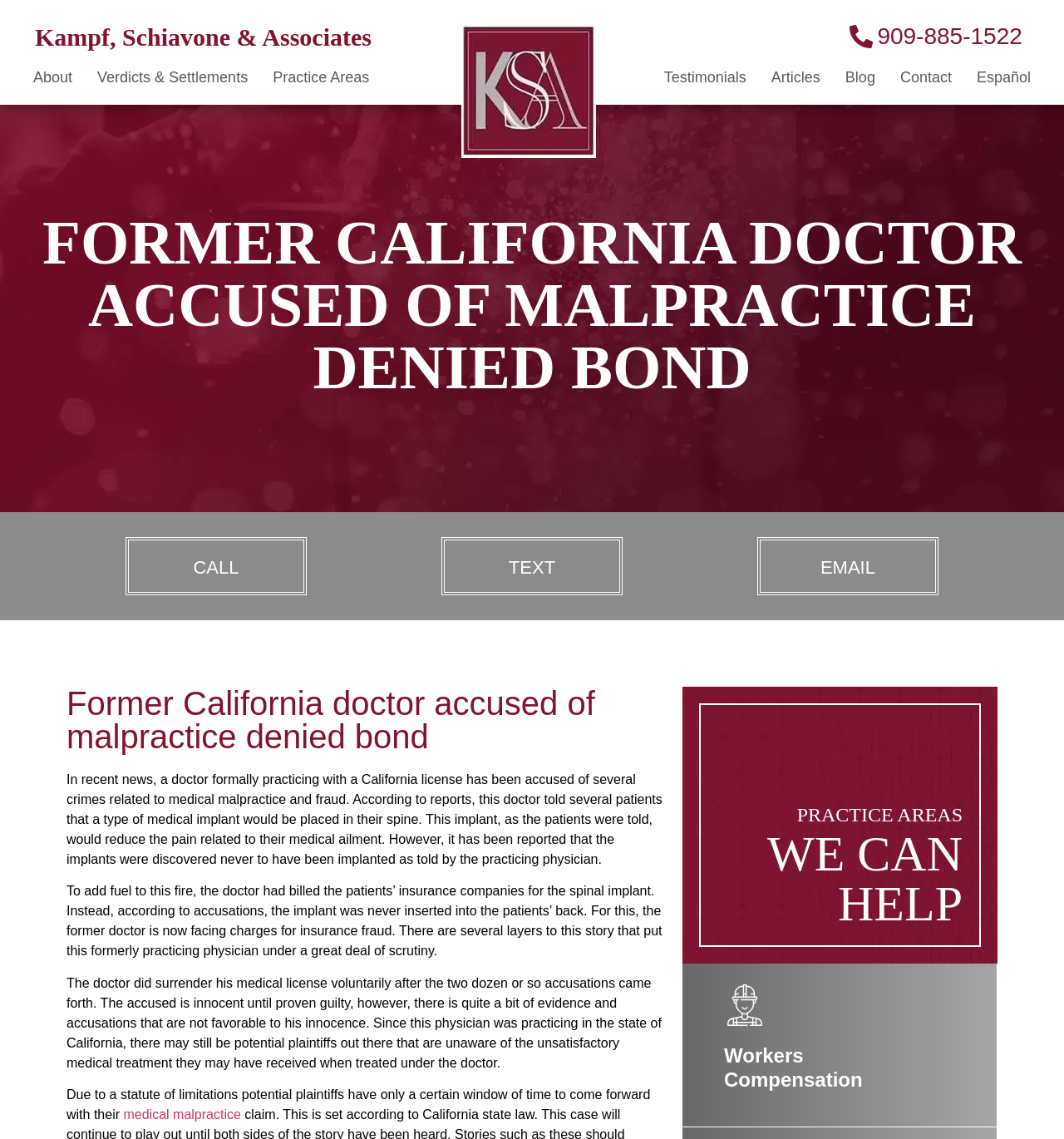Answer the question with a brief word or phrase:
What is the doctor accused of?

medical malpractice and fraud